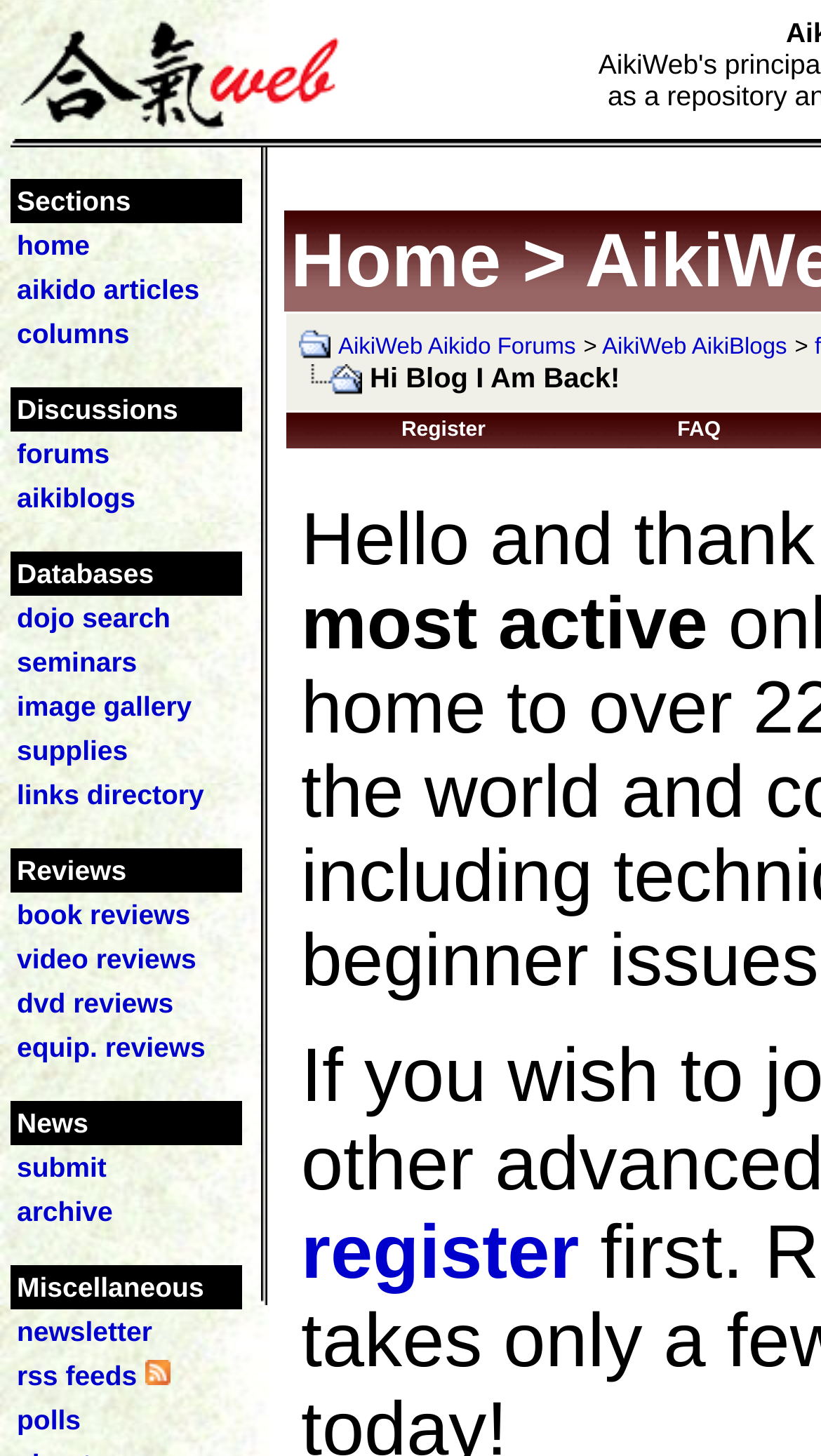Using the elements shown in the image, answer the question comprehensively: What is the main topic of this website?

Based on the webpage structure and content, it appears that the main topic of this website is Aikido, a martial art. The website has various sections and links related to Aikido, such as articles, forums, and databases, which suggests that Aikido is the primary focus of the website.